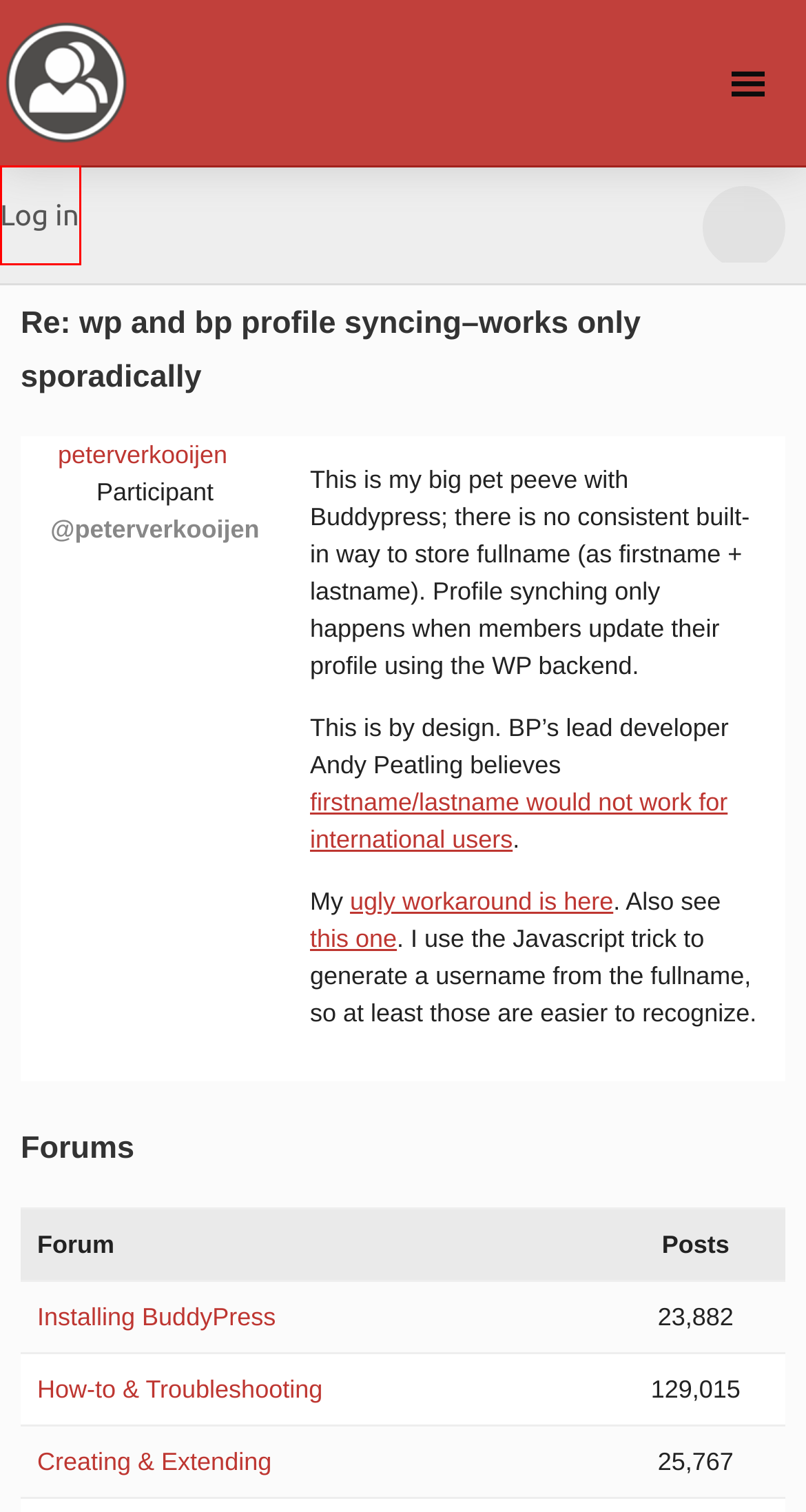You are given a screenshot of a webpage with a red bounding box around an element. Choose the most fitting webpage description for the page that appears after clicking the element within the red bounding box. Here are the candidates:
A. Forum: How-to & Troubleshooting · BuddyPress.org
B. WordPress.org Login | WordPress.org English
C. peterverkooijen · BuddyPress.org
D. Forum: Installing BuddyPress · BuddyPress.org
E. BuddyPress.org
F. Topic Tag: navigation · BuddyPress.org
G. Forum: Creating & Extending · BuddyPress.org
H. Topic Tag: forum · BuddyPress.org

B